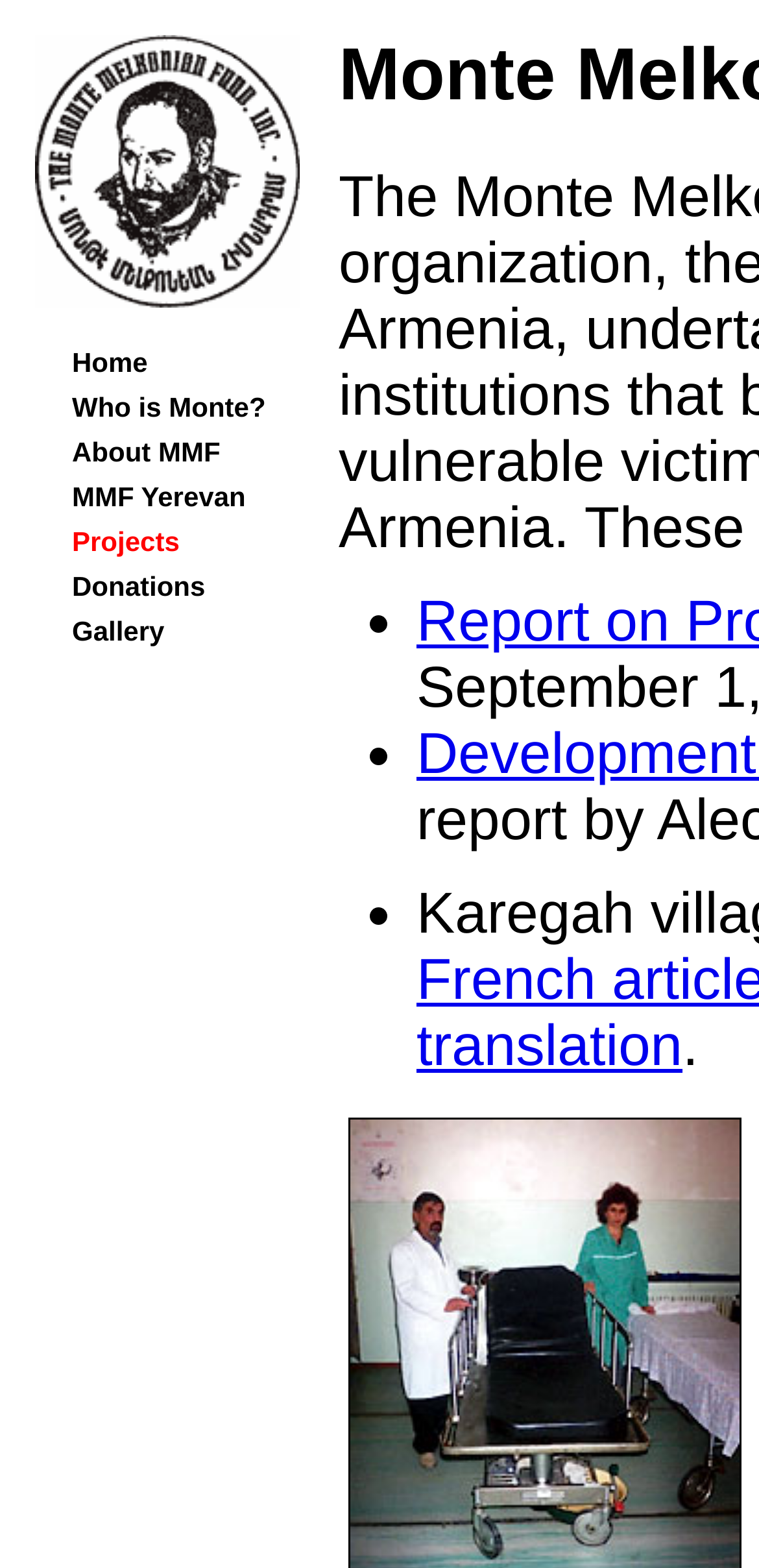What is the last menu item?
Please ensure your answer is as detailed and informative as possible.

I looked at the last LayoutTableCell element inside the LayoutTable, which represents the last menu item. The text of this element is 'Gallery'.